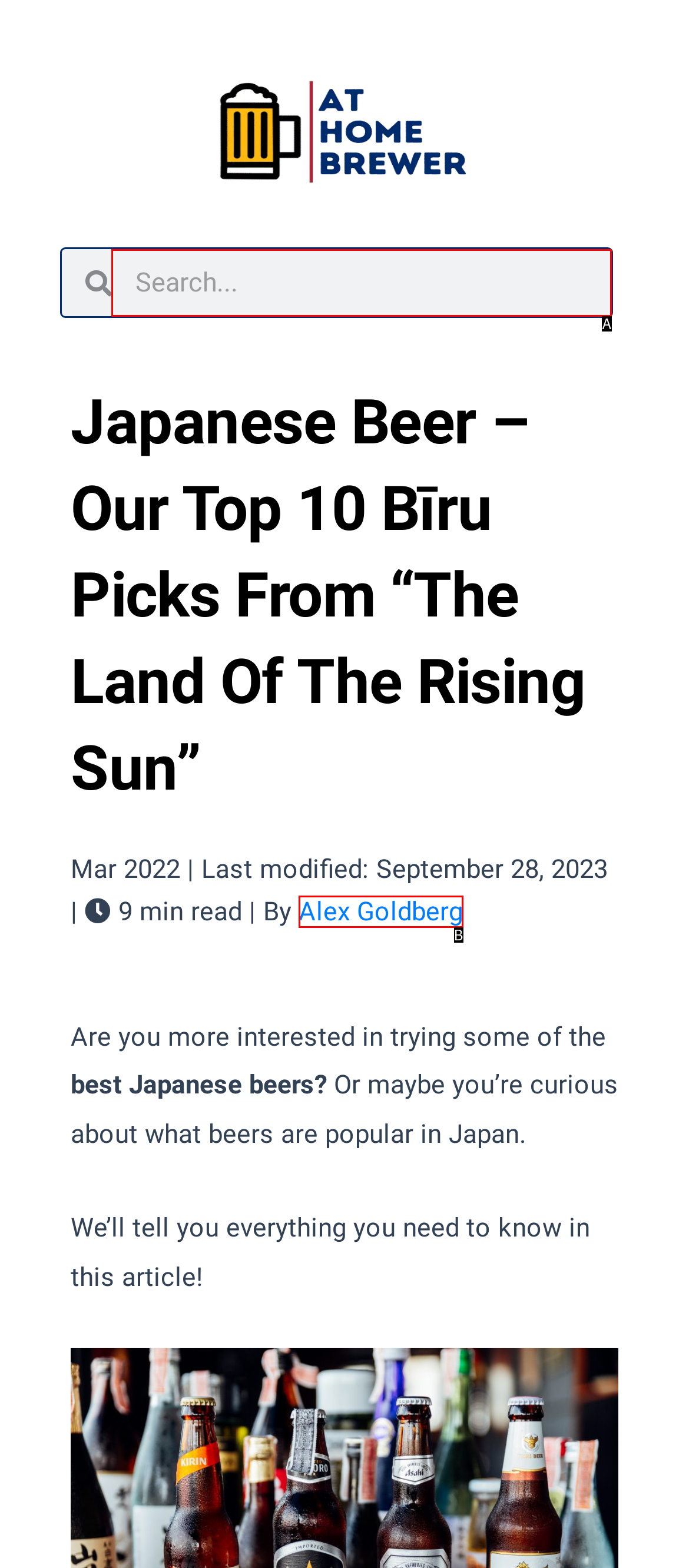Identify the HTML element that corresponds to the description: parent_node: Search name="s" placeholder="Search..." Provide the letter of the matching option directly from the choices.

A